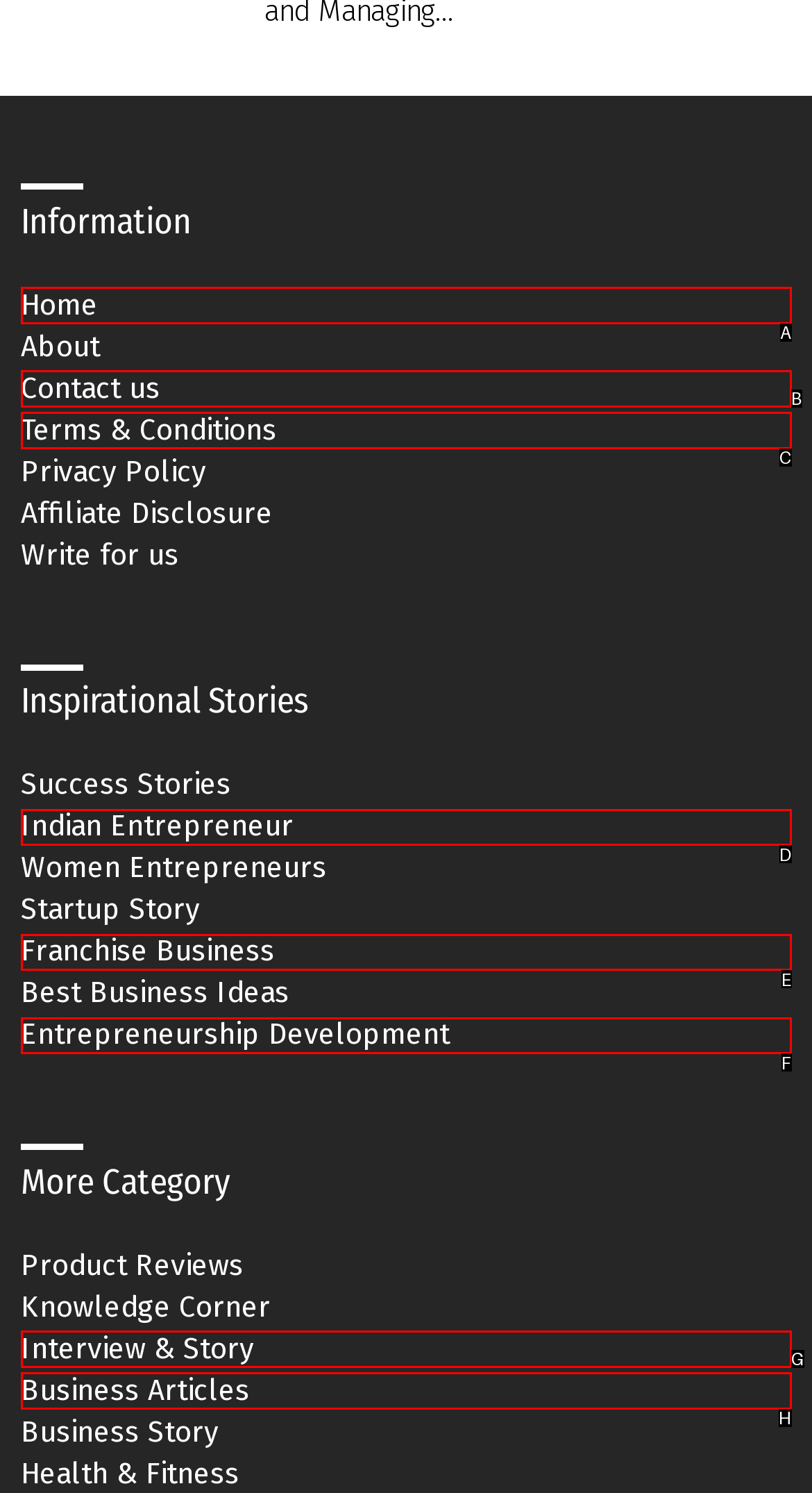Based on the given description: Home, identify the correct option and provide the corresponding letter from the given choices directly.

A